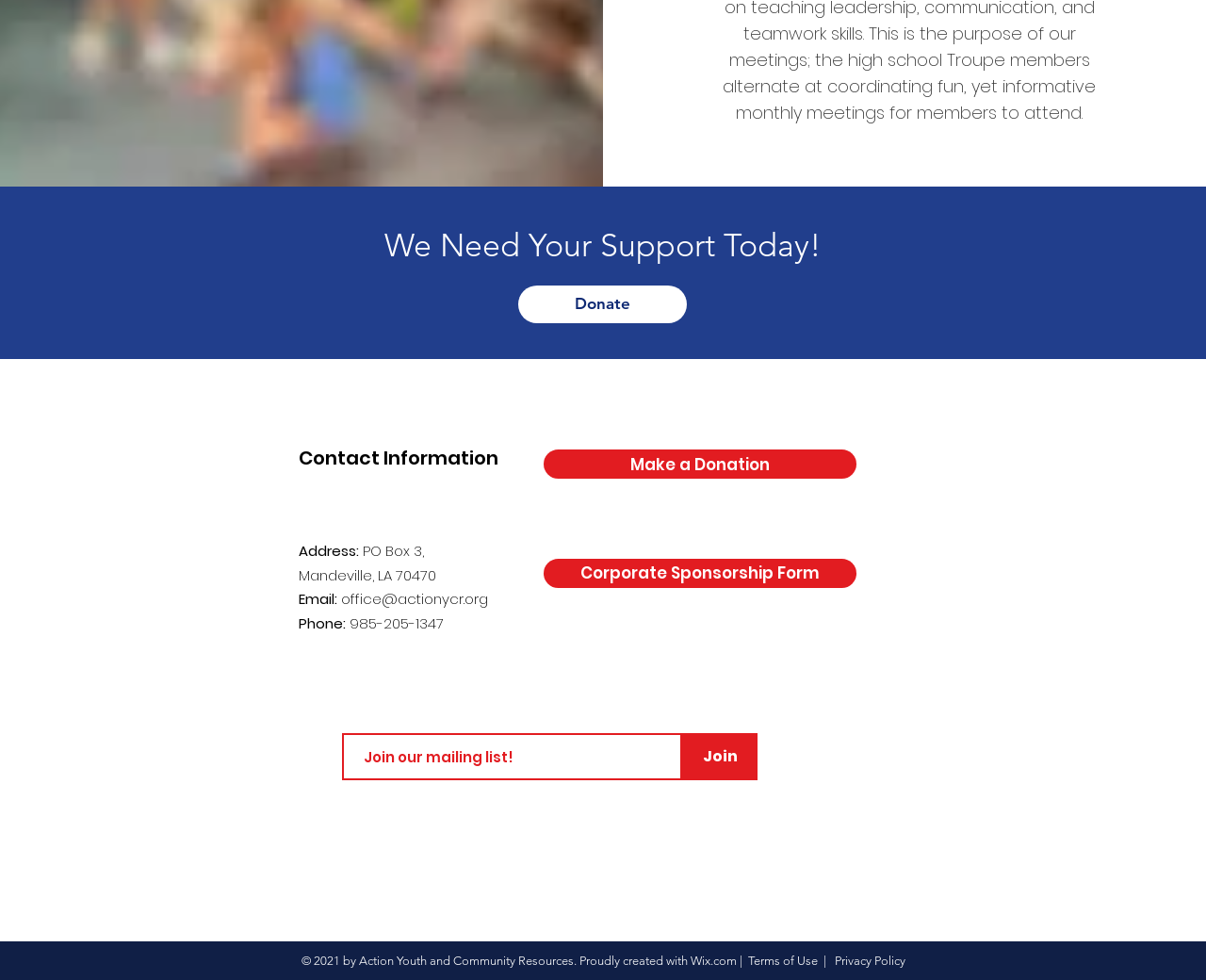Please specify the bounding box coordinates of the clickable region to carry out the following instruction: "View the Corporate Sponsorship Form". The coordinates should be four float numbers between 0 and 1, in the format [left, top, right, bottom].

[0.451, 0.57, 0.71, 0.6]